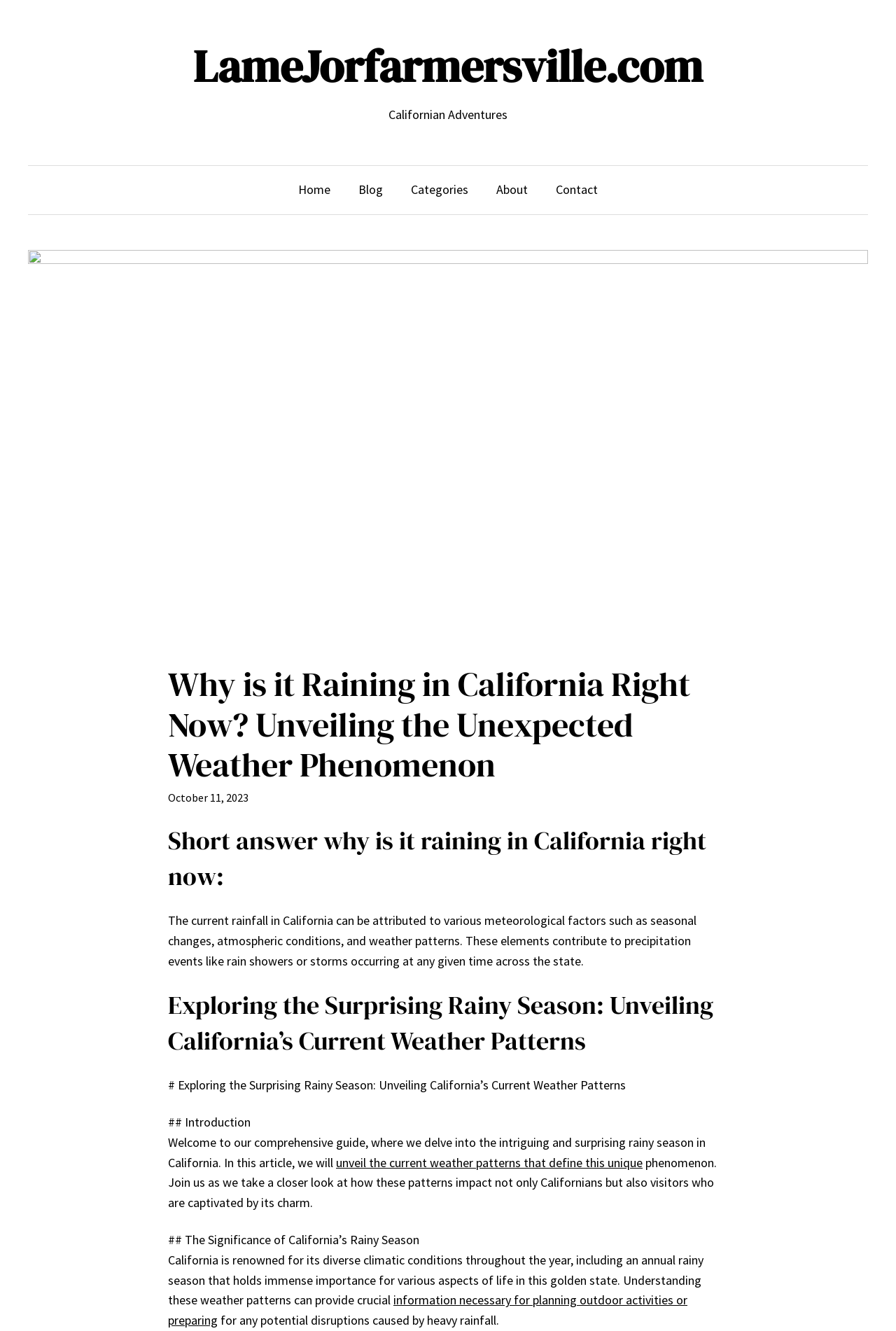What is the category of the article?
Answer the question using a single word or phrase, according to the image.

Blog